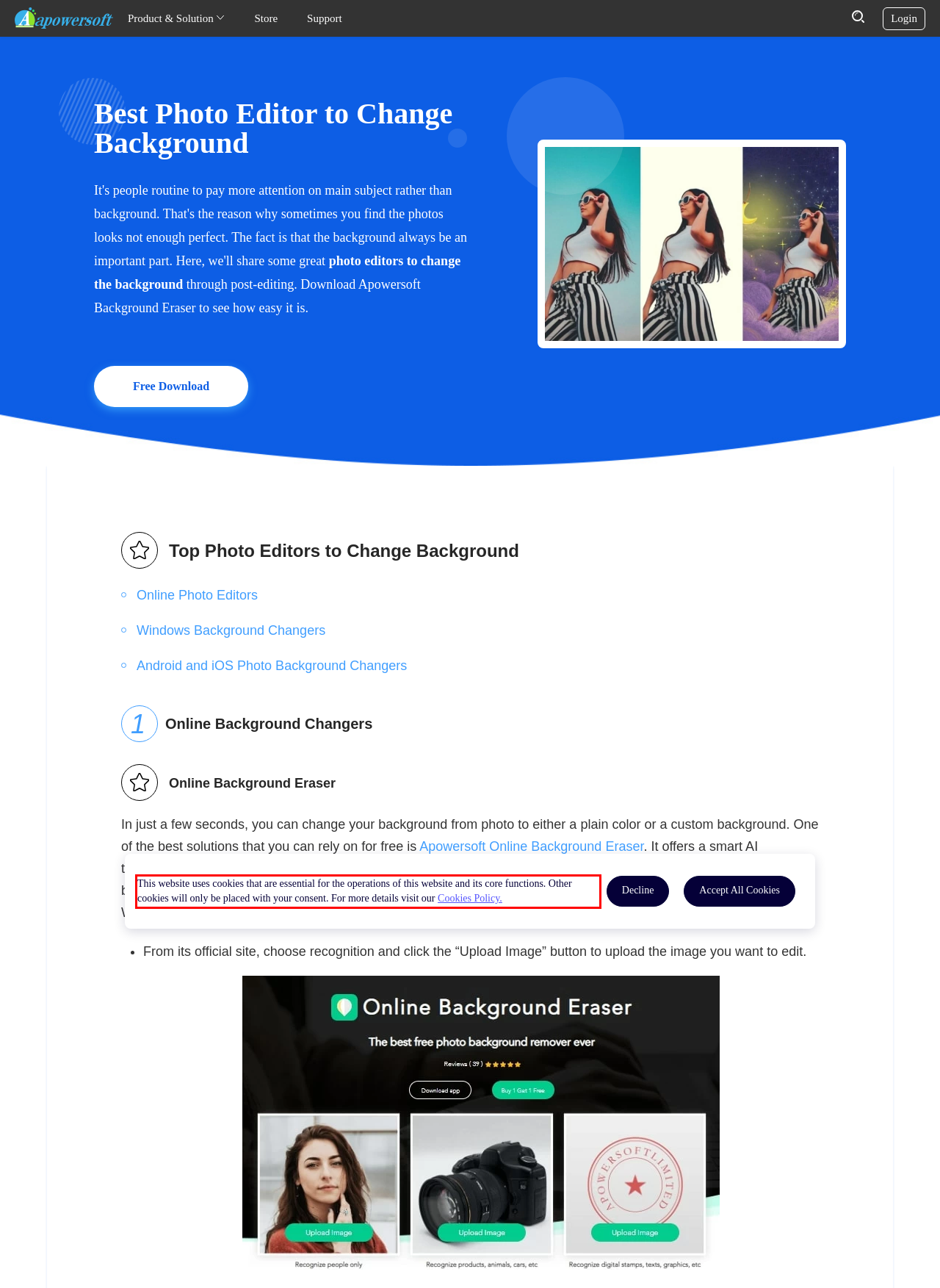Examine the webpage screenshot and use OCR to recognize and output the text within the red bounding box.

This website uses cookies that are essential for the operations of this website and its core functions. Other cookies will only be placed with your consent. For more details visit our Cookies Policy.